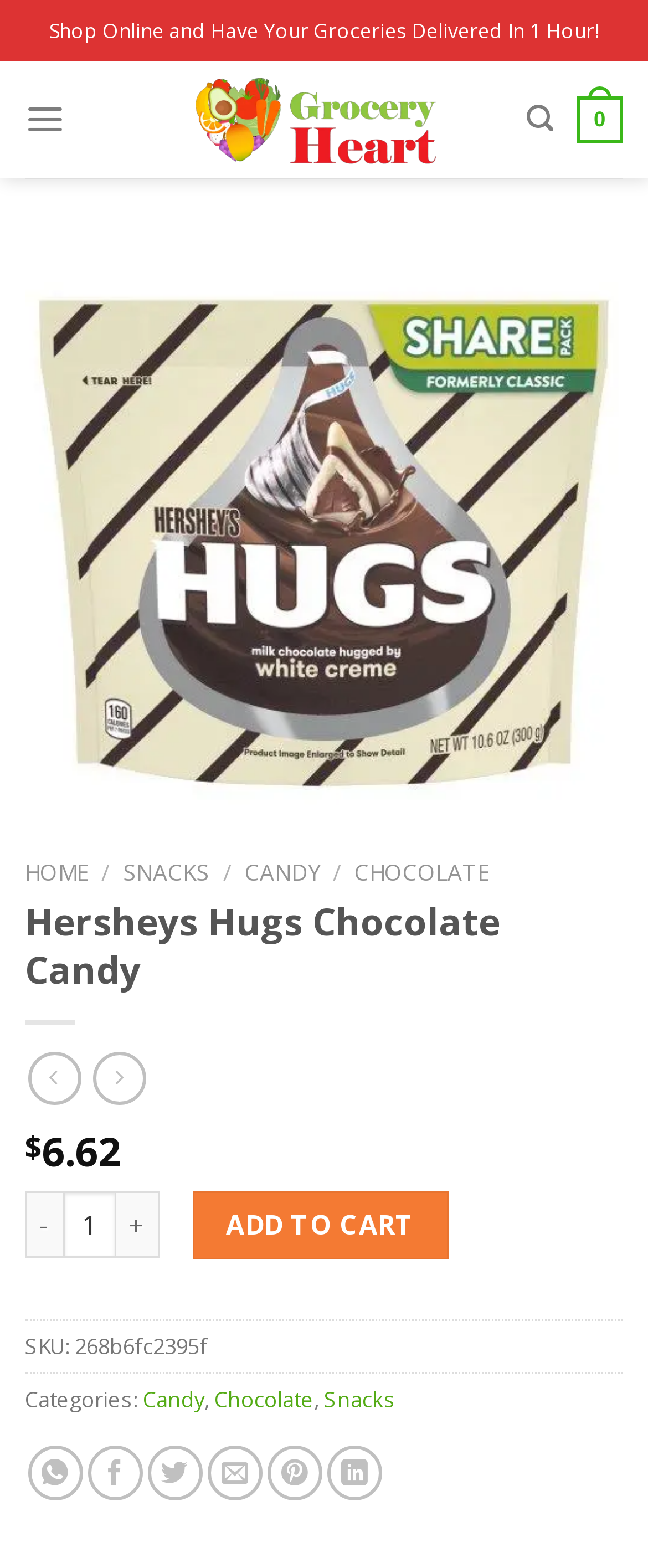Generate a detailed explanation of the webpage's features and information.

This webpage is about Hershey's Hugs Chocolate Candy, a product available for online shopping. At the top, there is a promotional message "Shop Online and Have Your Groceries Delivered In 1 Hour!" followed by a link to "Grocery Heart" with an accompanying image. 

To the left of the promotional message, there is a menu link and a search link. On the right side, there is a link with the number "0" and a figure element containing an image. Below this, there are navigation buttons, "Previous" and "Next", which are currently disabled.

The main content of the page is divided into sections. The first section has a heading "Hersheys Hugs Chocolate Candy" and provides product information, including the price "$6.62" and a quantity selector with buttons to increase or decrease the quantity. There is also an "ADD TO CART" button.

Below the product information, there are details about the product, including the SKU number and categories, which are "Candy", "Chocolate", and "Snacks". At the bottom of the page, there are several links with icons, likely representing social media or sharing options.